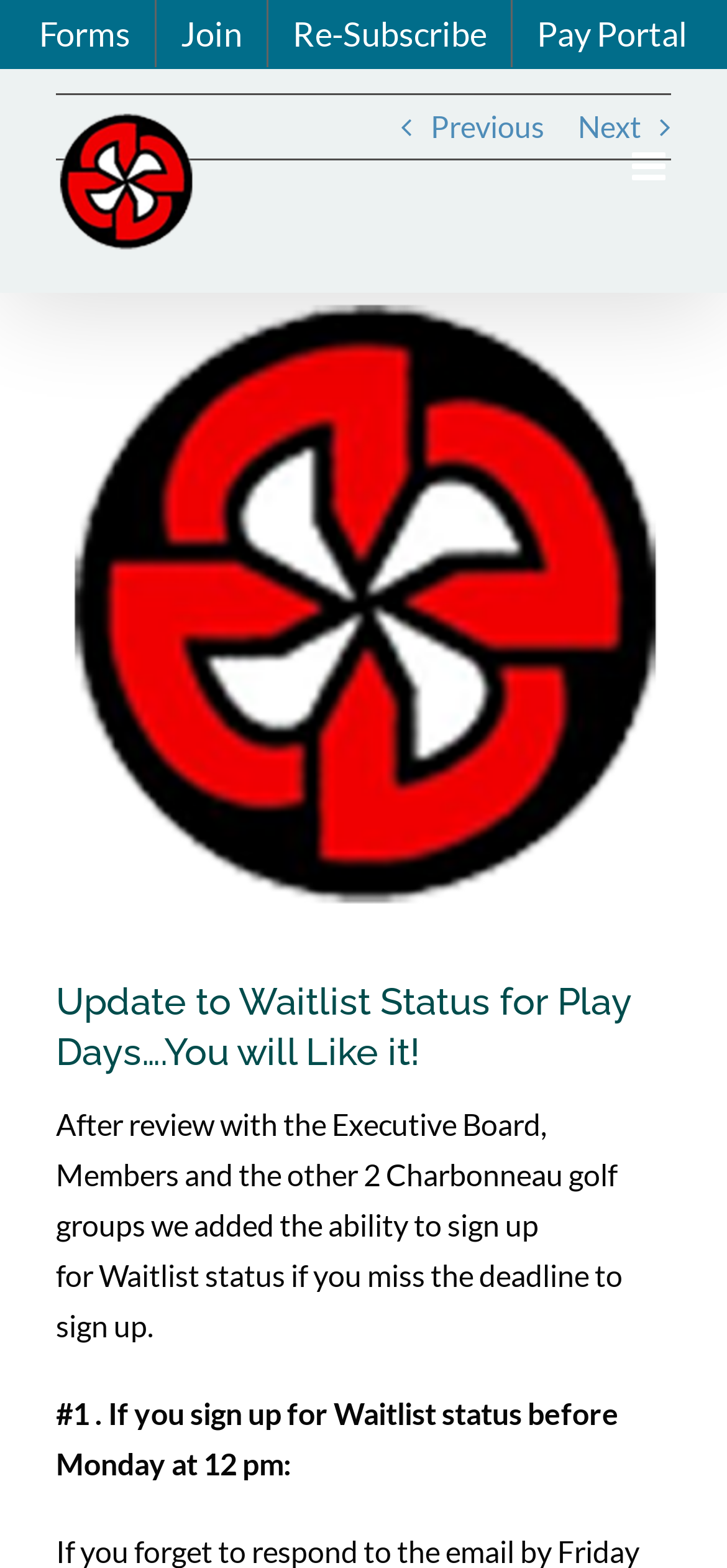What is the deadline to sign up?
Using the image, elaborate on the answer with as much detail as possible.

I found this information by reading the StaticText element with the text 'If you sign up for Waitlist status before Monday at 12 pm:' which mentions the deadline.